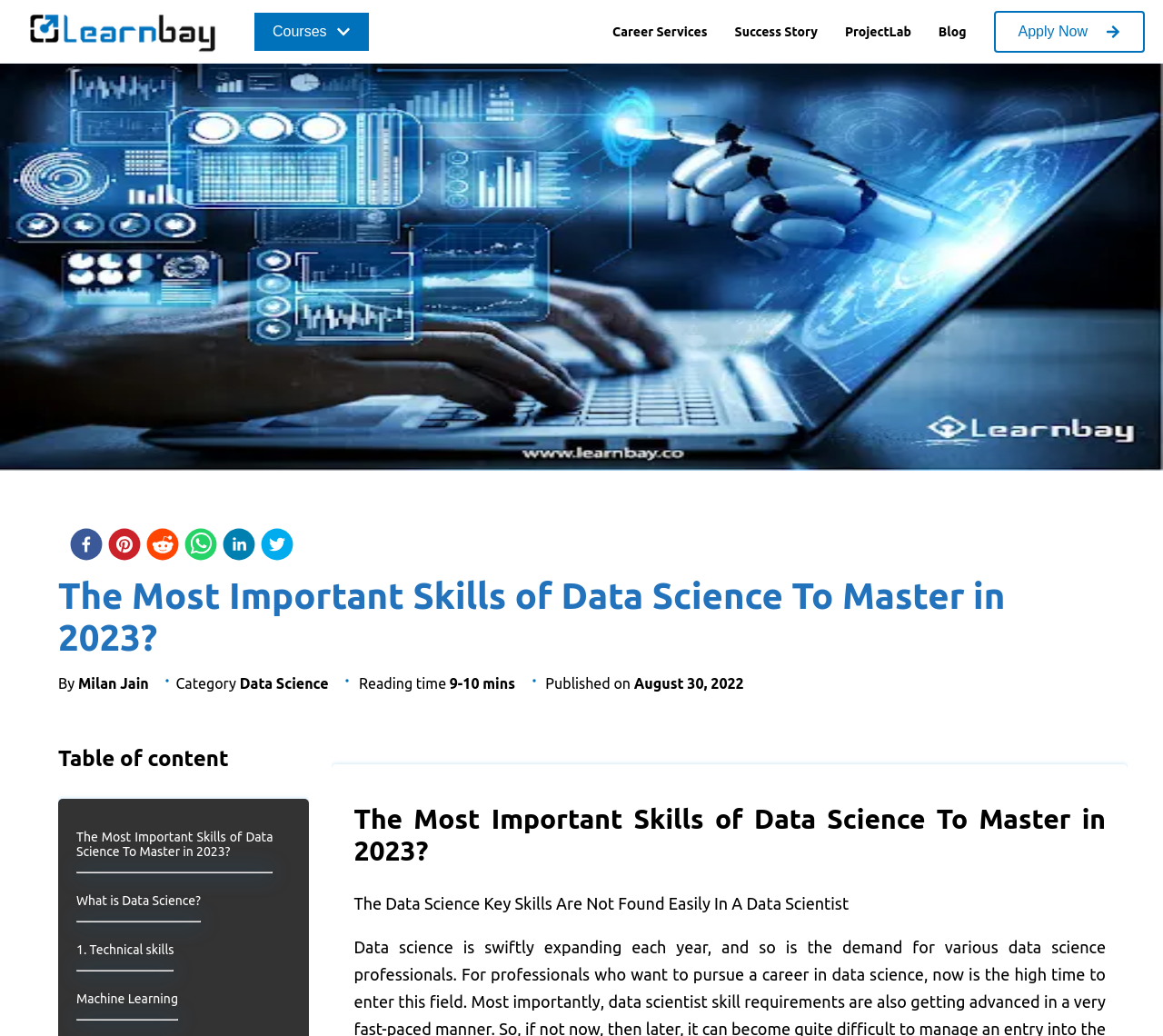Can you identify the bounding box coordinates of the clickable region needed to carry out this instruction: 'Click the 'facebook' button'? The coordinates should be four float numbers within the range of 0 to 1, stated as [left, top, right, bottom].

[0.058, 0.507, 0.091, 0.546]